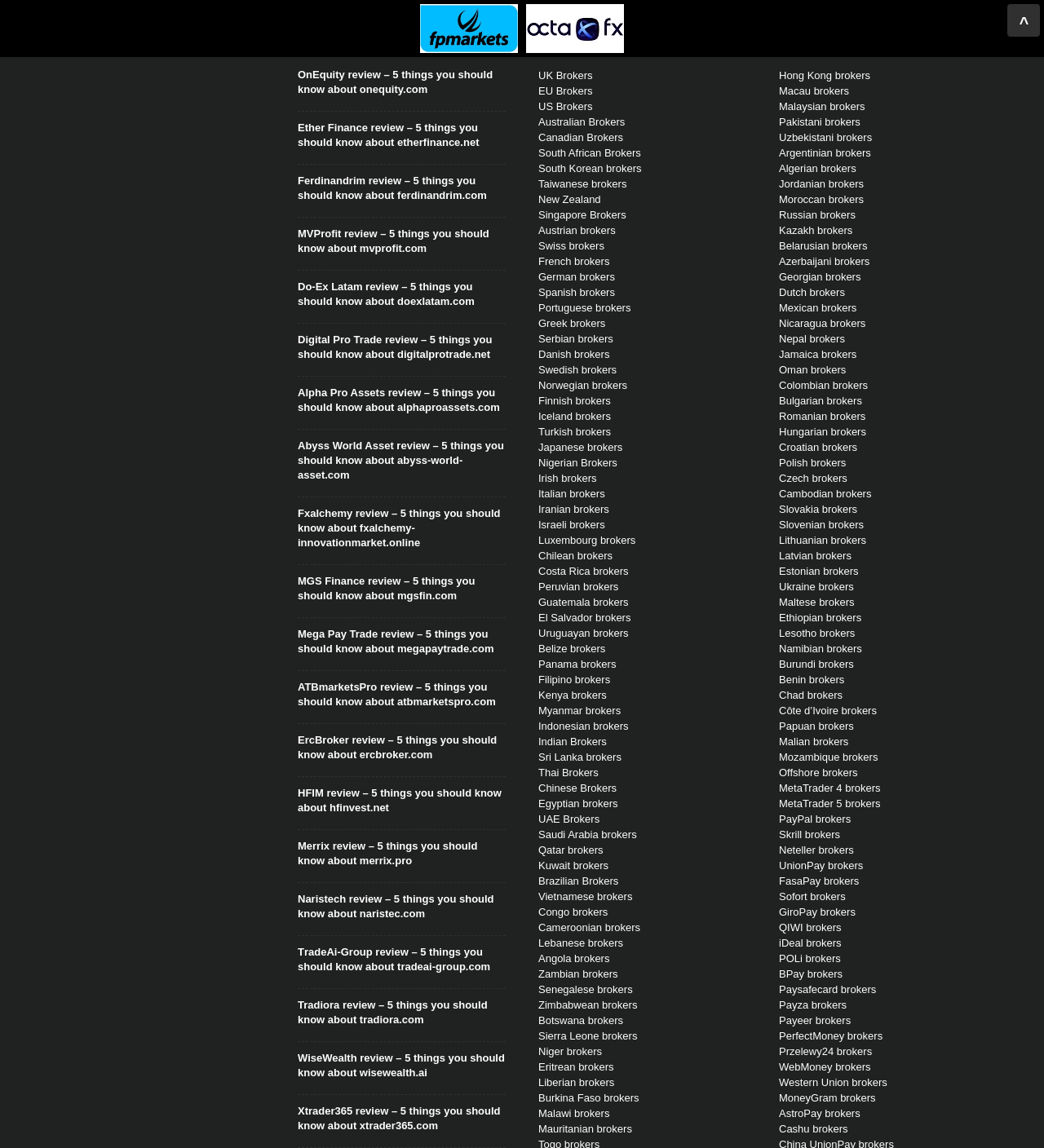What is the name of the first broker reviewed on the webpage?
Please elaborate on the answer to the question with detailed information.

This answer can be obtained by looking at the first heading that starts with a broker name, which is 'OnEquity review – 5 things you should know about onequity.com'.